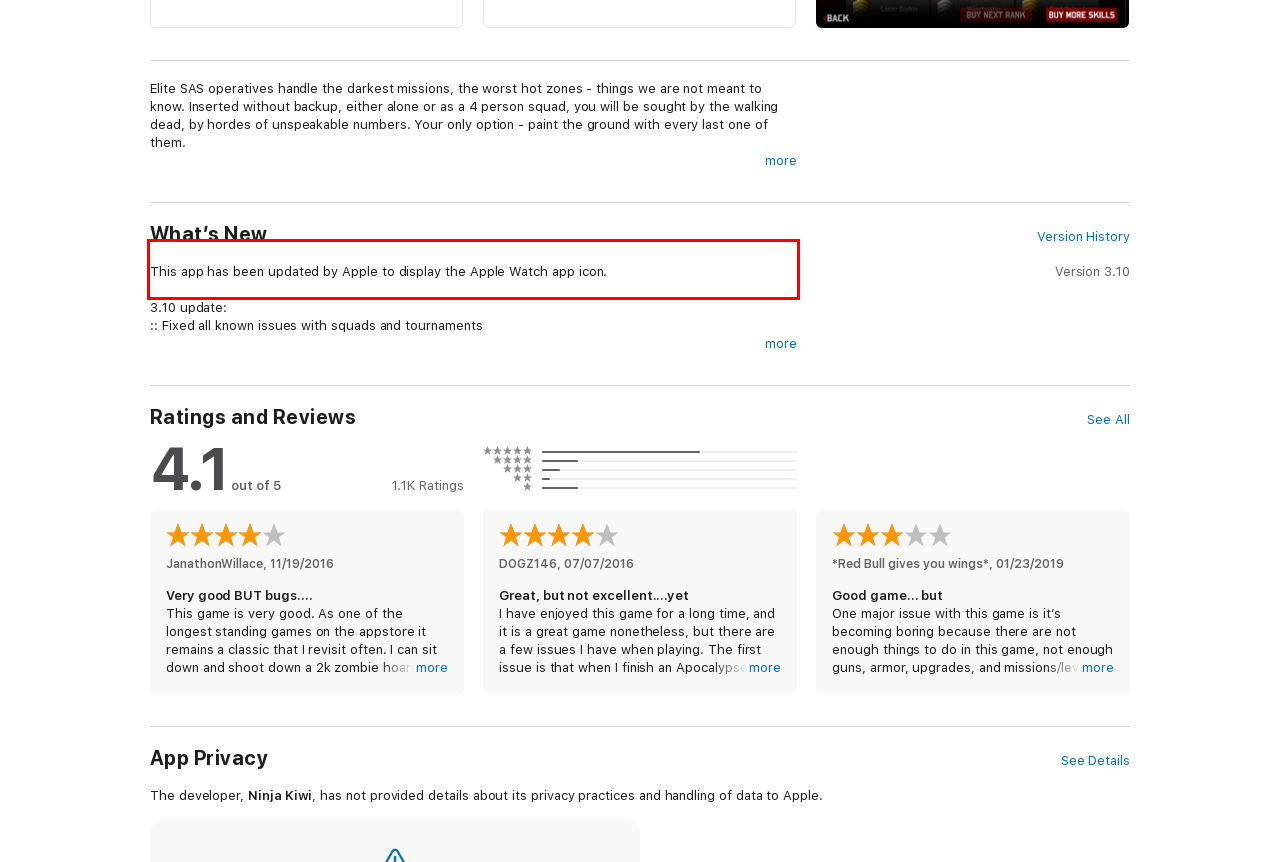Using the provided screenshot of a webpage, recognize the text inside the red rectangle bounding box by performing OCR.

And that's just single player! Play co-op multiplayer at any time with super-easy matchmaking geared to your level. Huge fun to jump into a game at the same time with friends, and doesn't matter what iOS you have - iPads play seamlessly with iPhones.